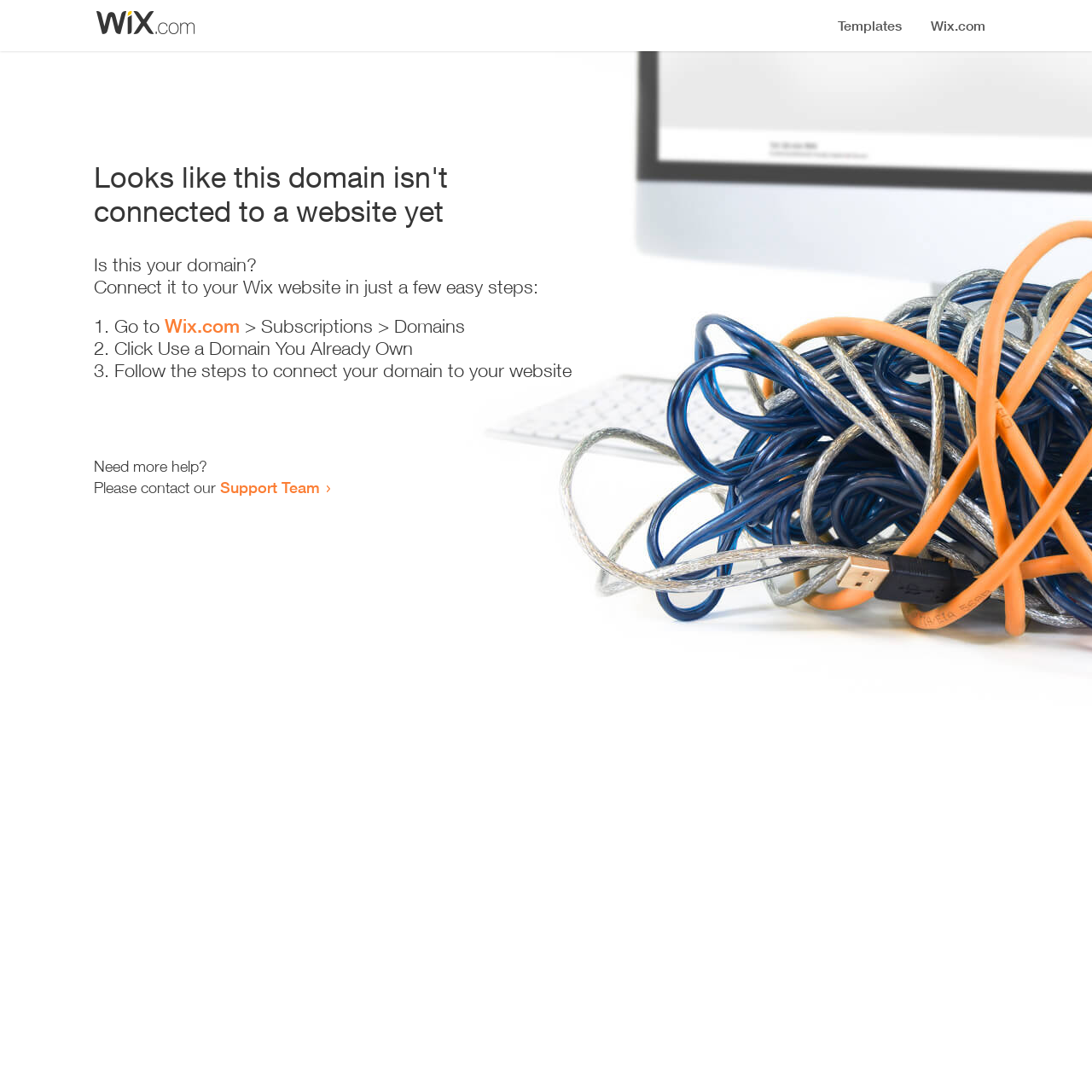Respond to the question below with a single word or phrase:
Is the domain owned by the user?

Yes